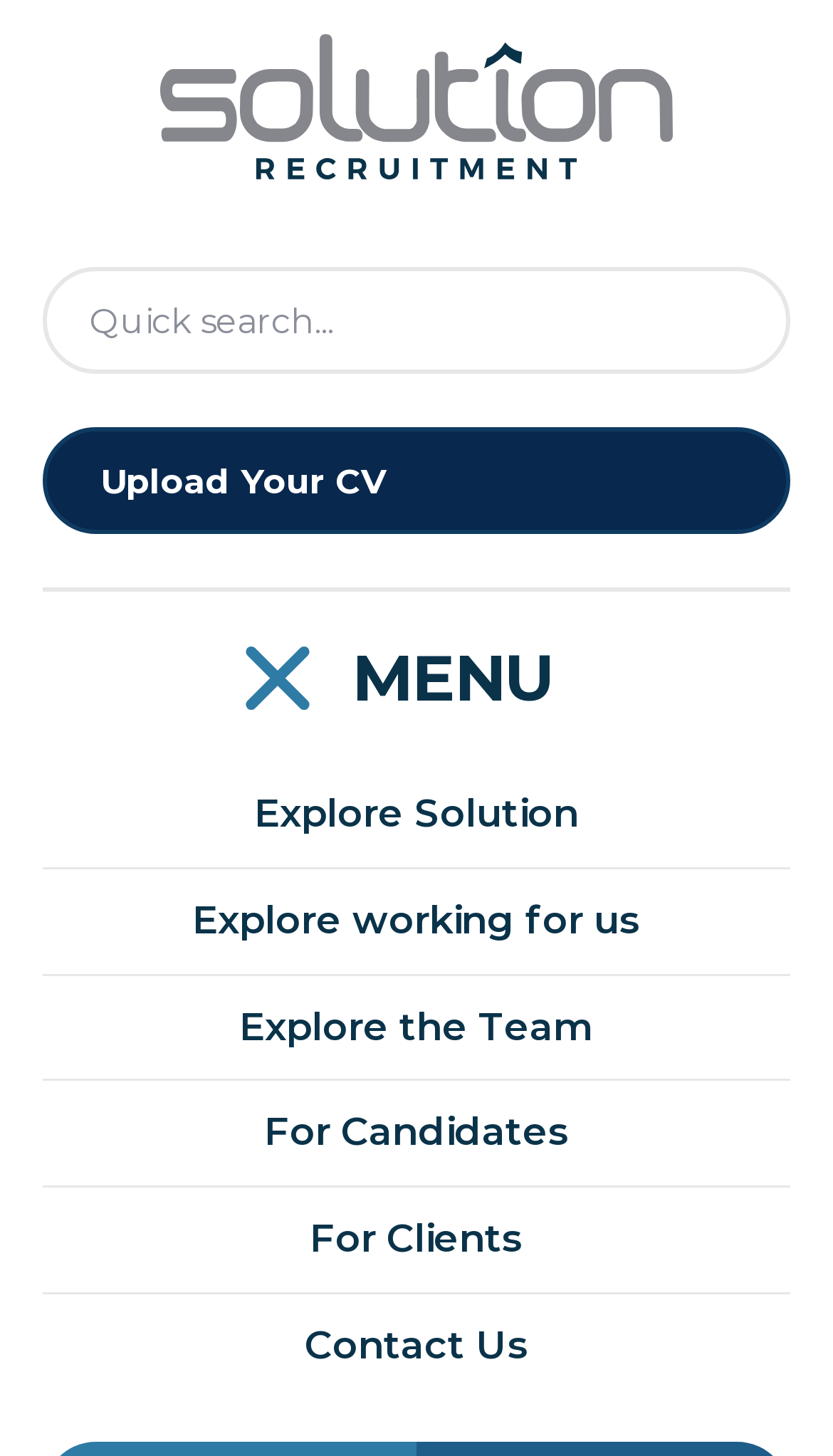What is the purpose of the 'Upload Your CV' button?
Using the information from the image, provide a comprehensive answer to the question.

The 'Upload Your CV' button is a call-to-action element that allows users to upload their curriculum vitae, likely for job application or recruitment purposes. This is inferred from the context of the webpage, which appears to be a recruitment agency's website.